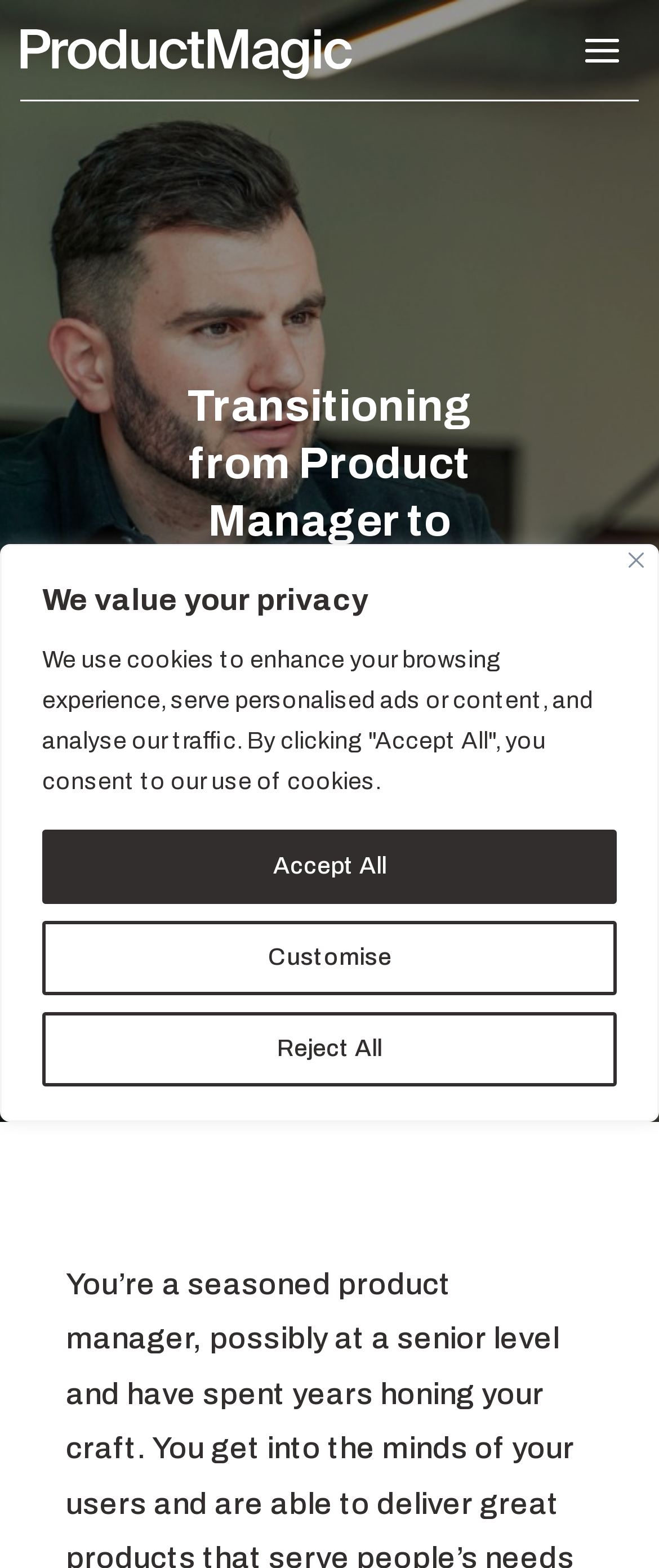Given the description Reject All, predict the bounding box coordinates of the UI element. Ensure the coordinates are in the format (top-left x, top-left y, bottom-right x, bottom-right y) and all values are between 0 and 1.

[0.064, 0.645, 0.936, 0.693]